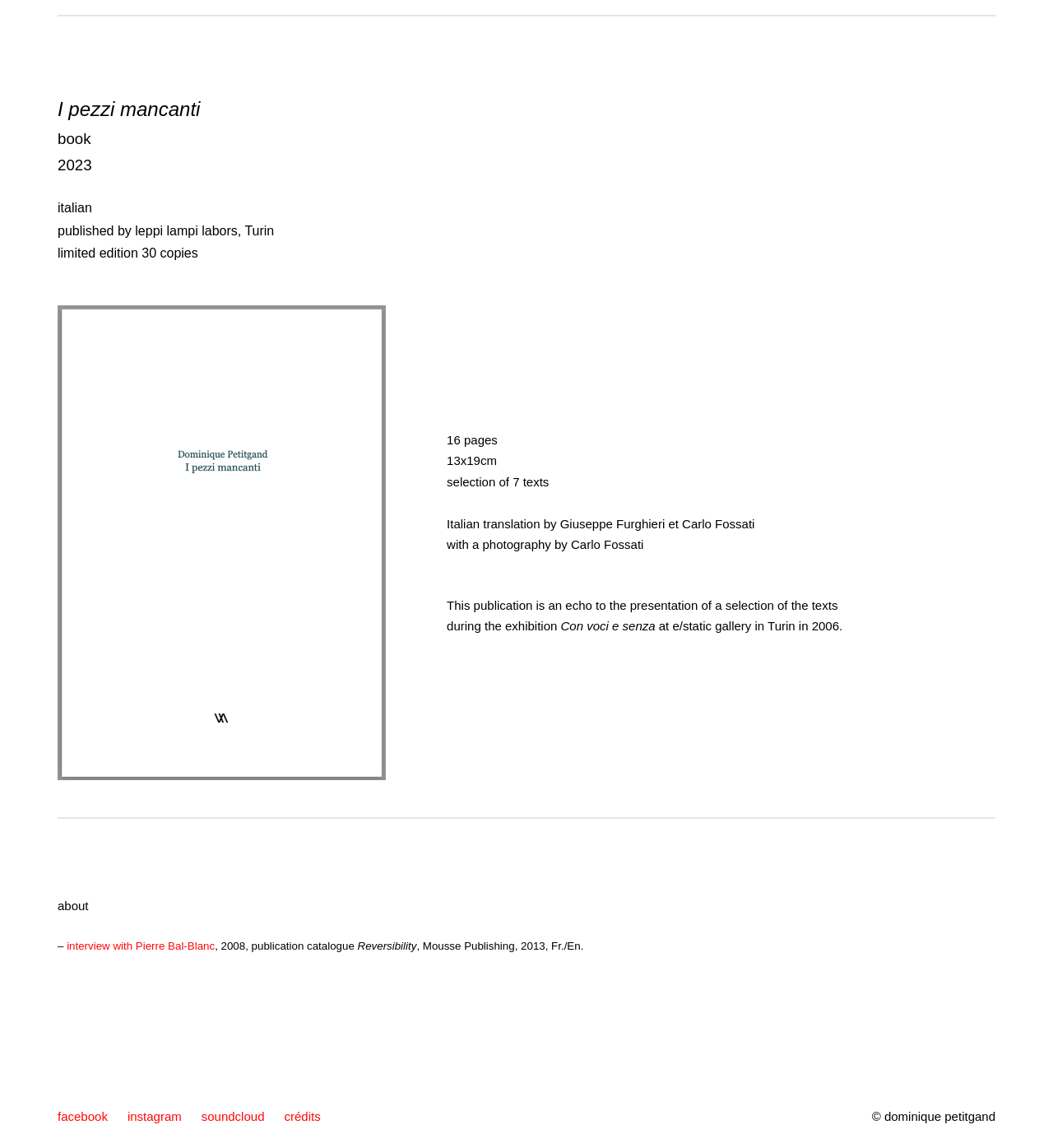Given the description interview with Pierre Bal-Blanc, predict the bounding box coordinates of the UI element. Ensure the coordinates are in the format (top-left x, top-left y, bottom-right x, bottom-right y) and all values are between 0 and 1.

[0.063, 0.818, 0.204, 0.829]